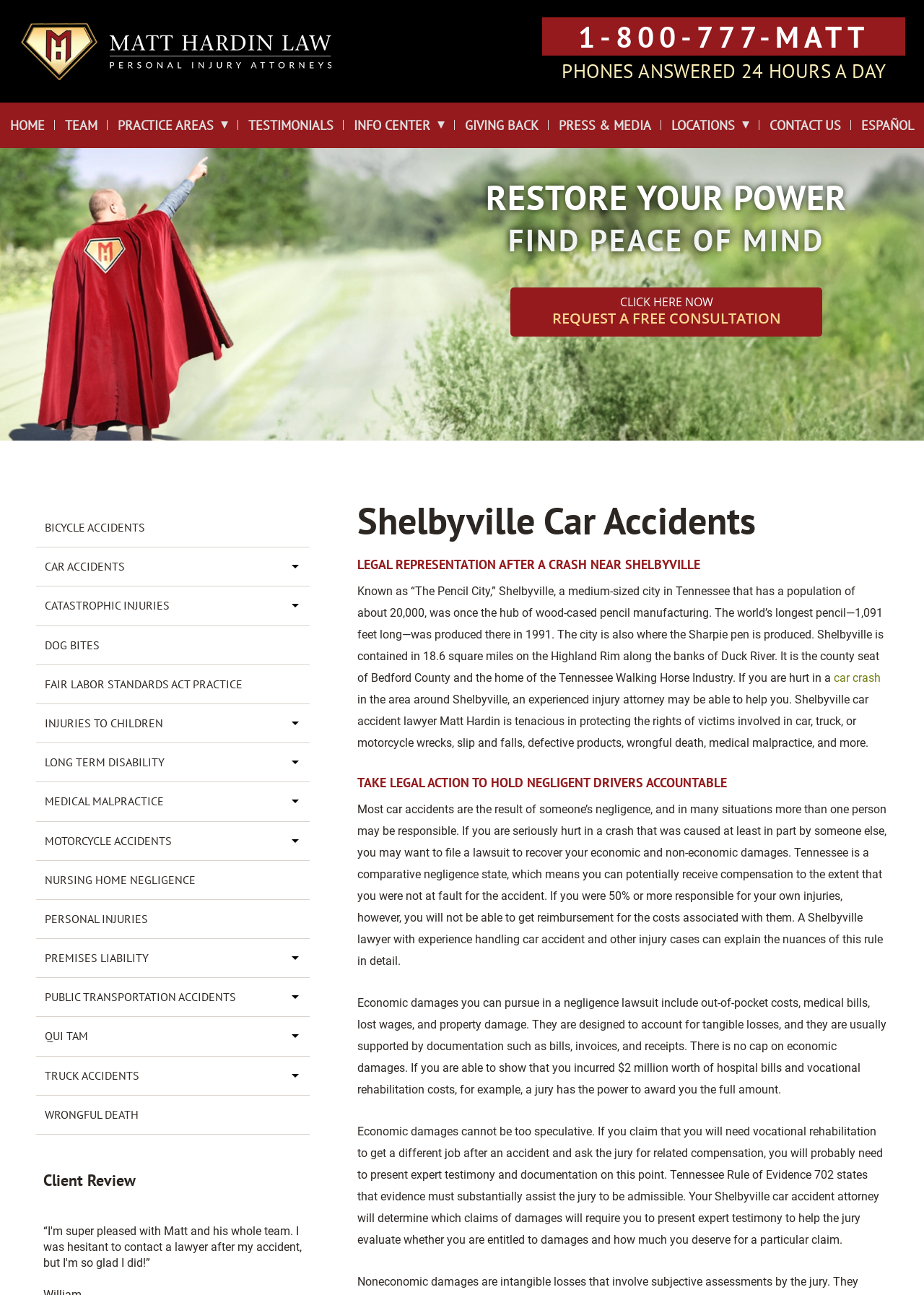Please pinpoint the bounding box coordinates for the region I should click to adhere to this instruction: "Learn more about car accidents".

[0.902, 0.518, 0.953, 0.529]